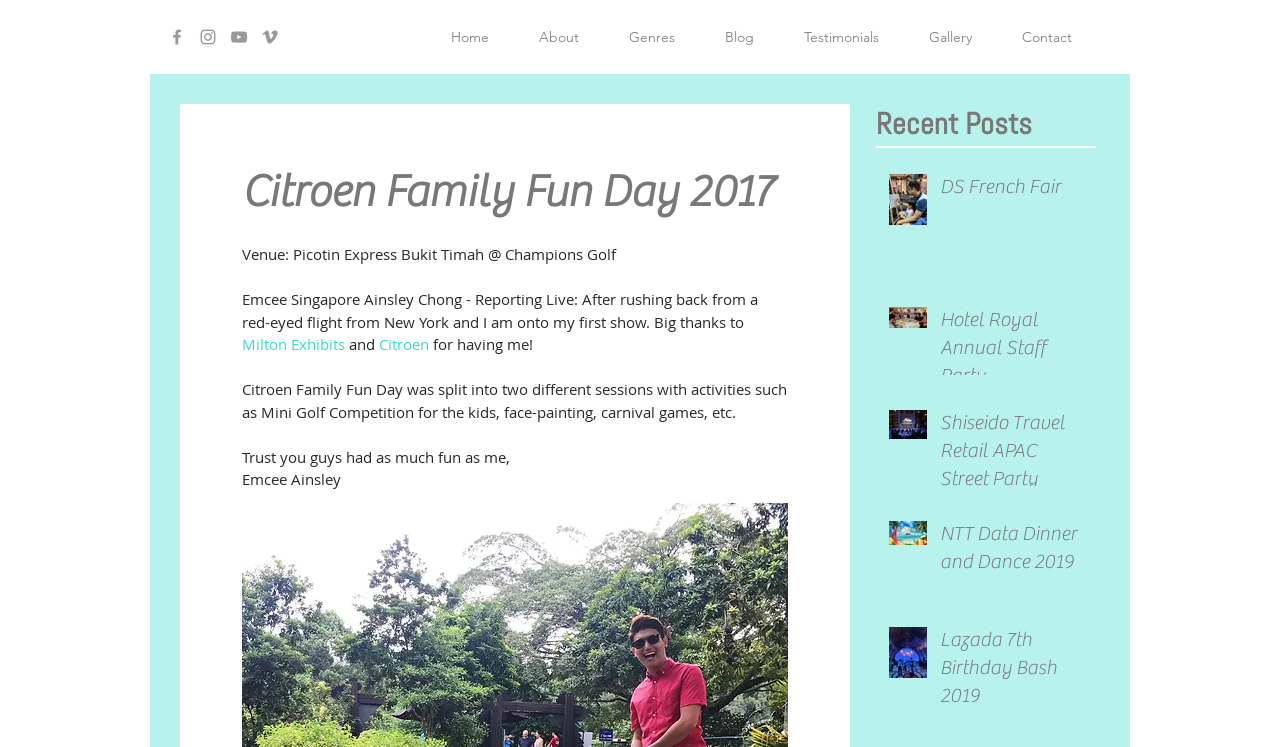Please find the bounding box coordinates for the clickable element needed to perform this instruction: "Go to the About page".

[0.402, 0.016, 0.472, 0.083]